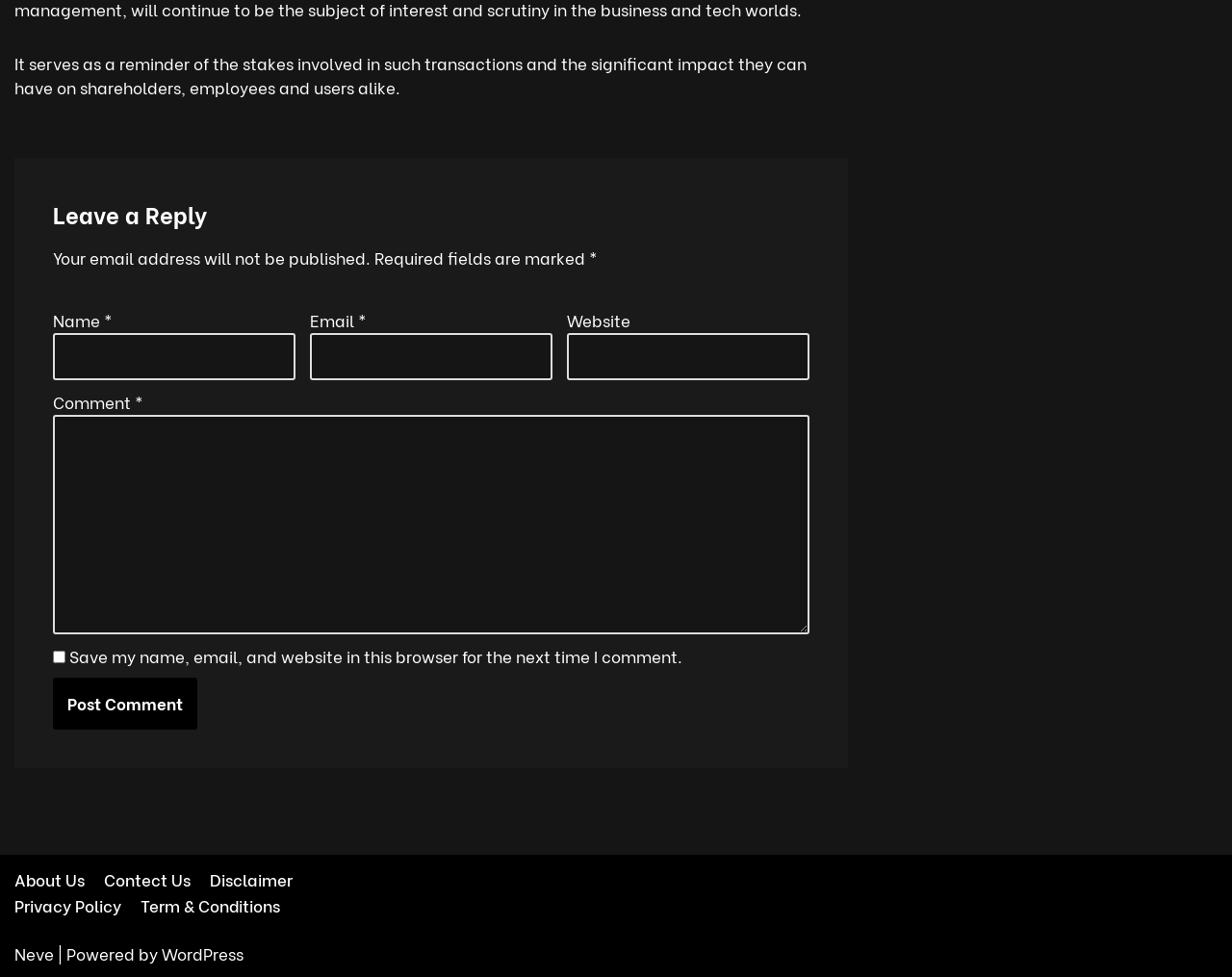What is the footer menu about?
Refer to the screenshot and answer in one word or phrase.

About Us, Contact Us, etc.